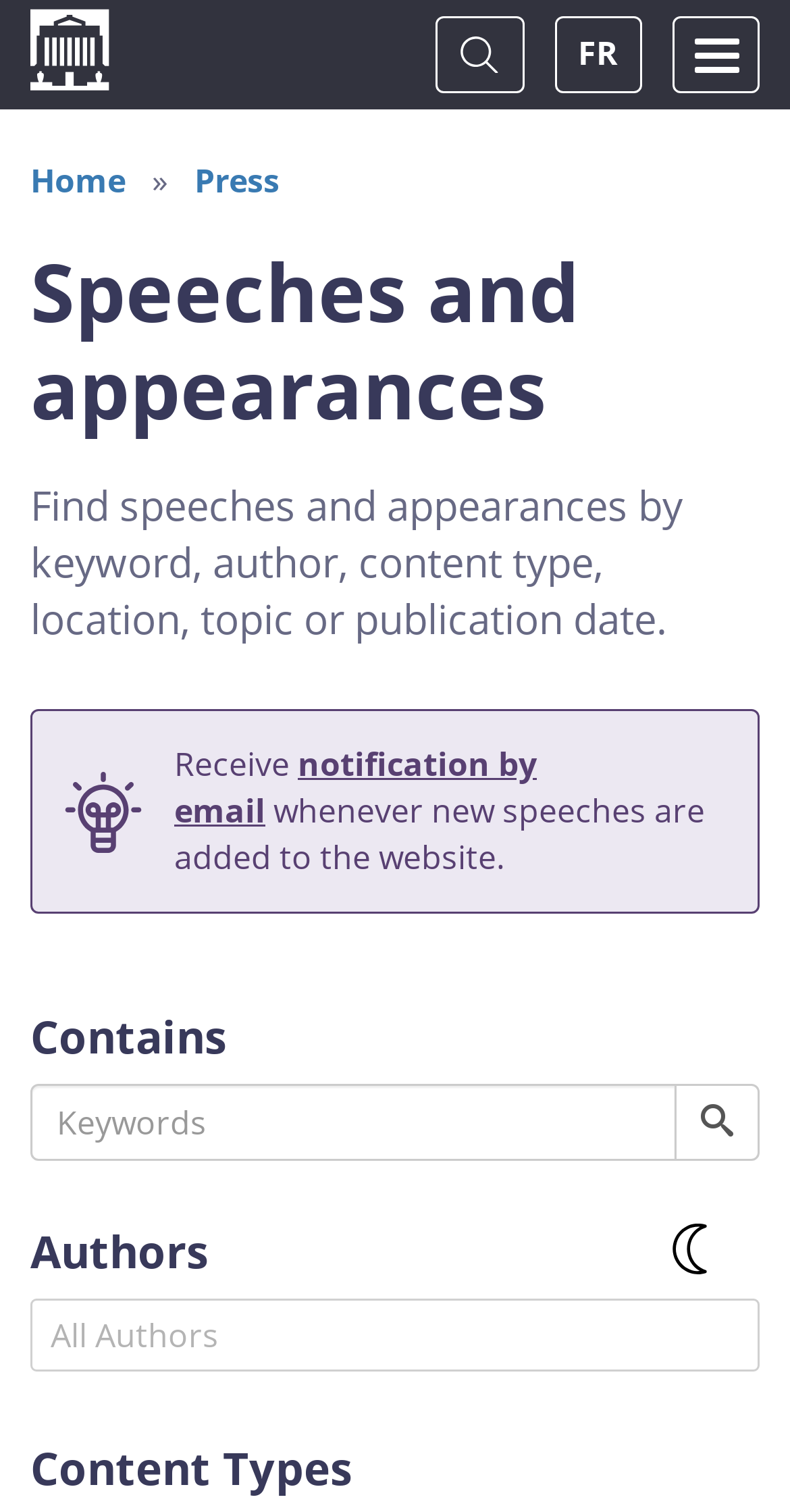Find the bounding box coordinates for the area you need to click to carry out the instruction: "Go to home page". The coordinates should be four float numbers between 0 and 1, indicated as [left, top, right, bottom].

[0.0, 0.007, 0.138, 0.07]